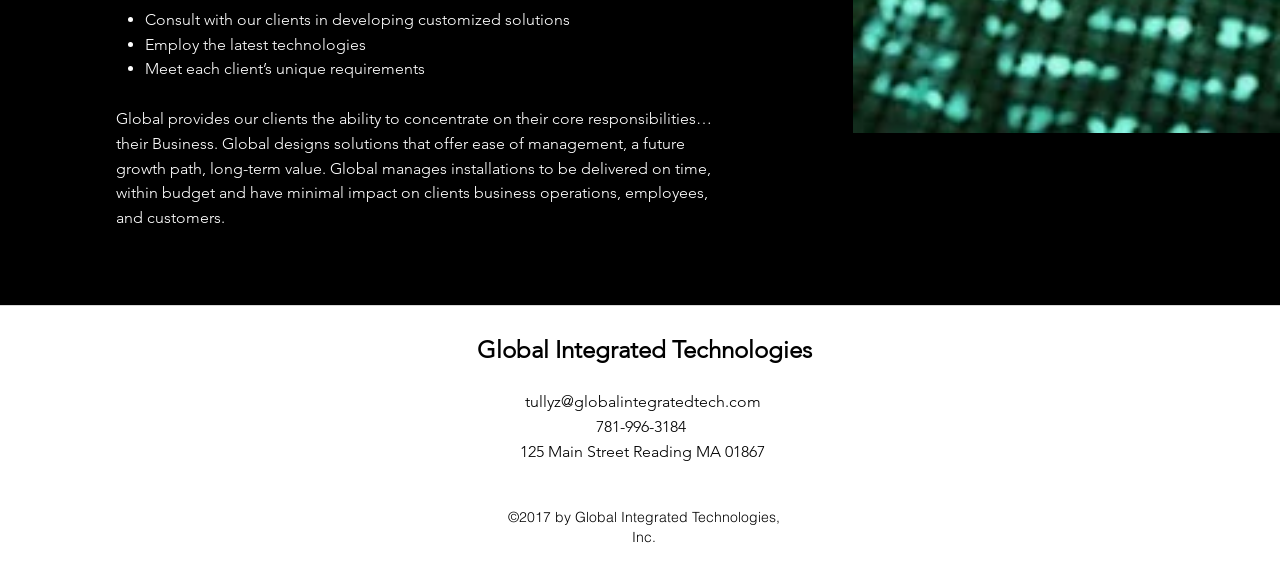Using the details in the image, give a detailed response to the question below:
What is the focus of Global Integrated Technologies' solutions?

According to the webpage, Global Integrated Technologies designs solutions that offer ease of management, a future growth path, and long-term value. This suggests that the focus of the company's solutions is on providing ease of management for its clients.